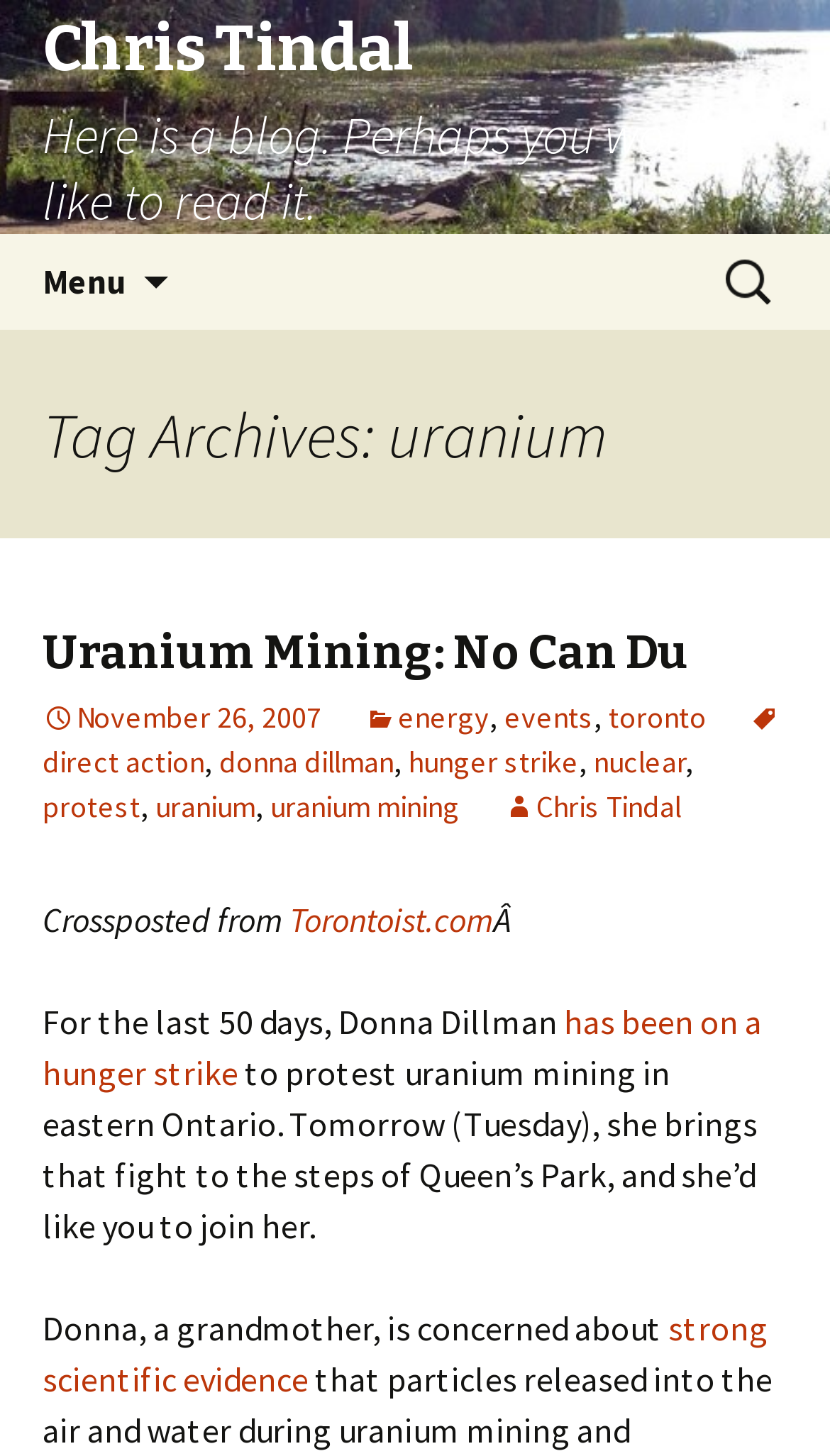Determine the bounding box coordinates of the area to click in order to meet this instruction: "Click on the 'Menu' button".

[0.0, 0.161, 0.203, 0.226]